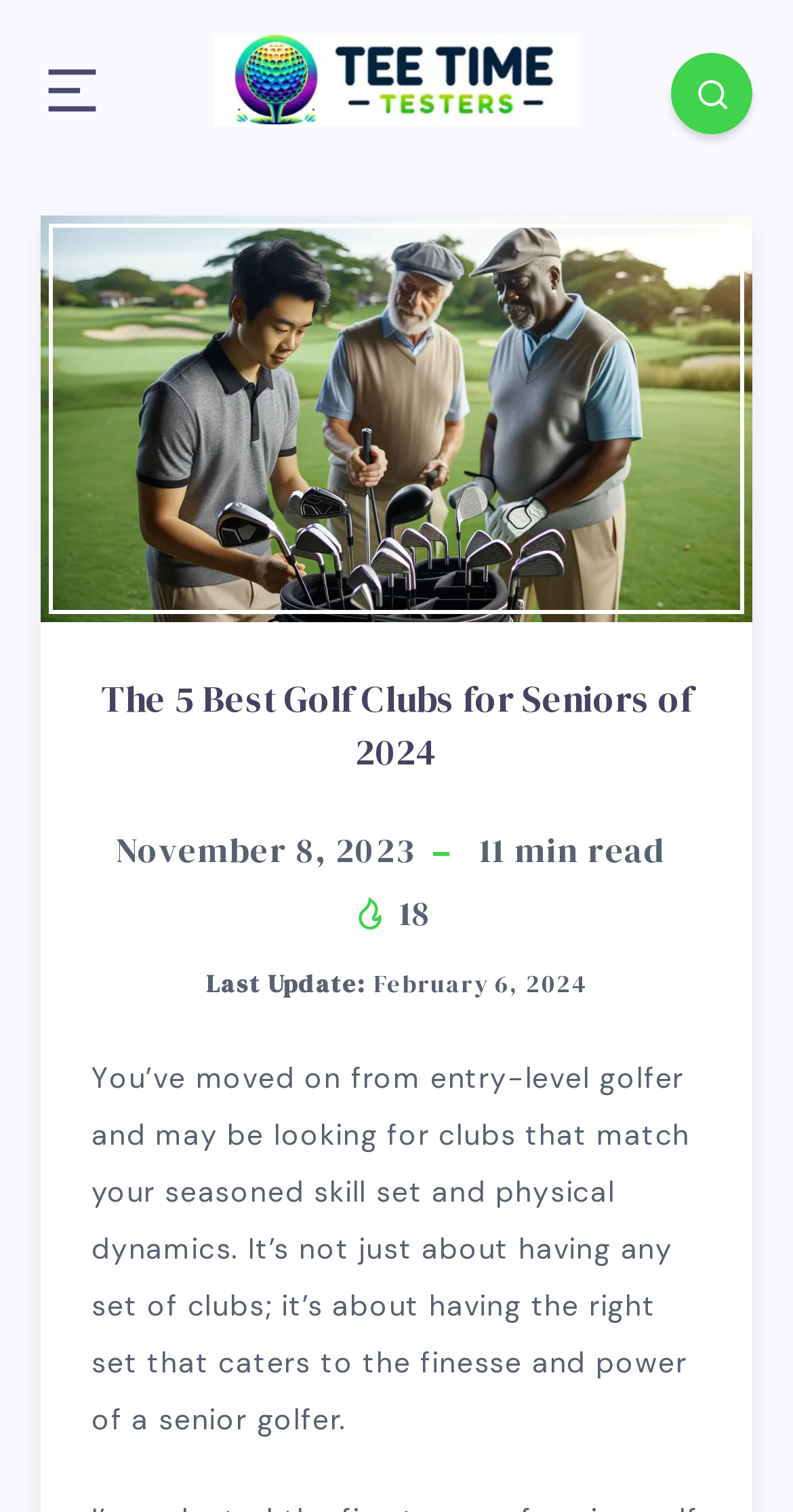Provide an in-depth caption for the contents of the webpage.

The webpage is about discovering the best golf clubs for seniors in 2024. At the top left, there is a small image, and next to it, a link to "Tee Time Testers" with its logo. On the top right, there is another link with a small icon. 

Below the top section, there is a large header section that spans almost the entire width of the page. Within this section, there is a prominent image related to "best golf clubs for seniors" on the left, and a heading that reads "The 5 Best Golf Clubs for Seniors of 2024" on the top right. Below the heading, there is a timestamp indicating the article was published on November 8, 2023, and it takes 11 minutes to read. 

On the right side of the timestamp, there is a section showing 18 views, accompanied by a small icon. Below this section, there is a text that reads "Last Update: February 6, 2024". 

The main content of the webpage starts below the header section, with a paragraph of text that discusses the importance of finding the right golf clubs for senior golfers.